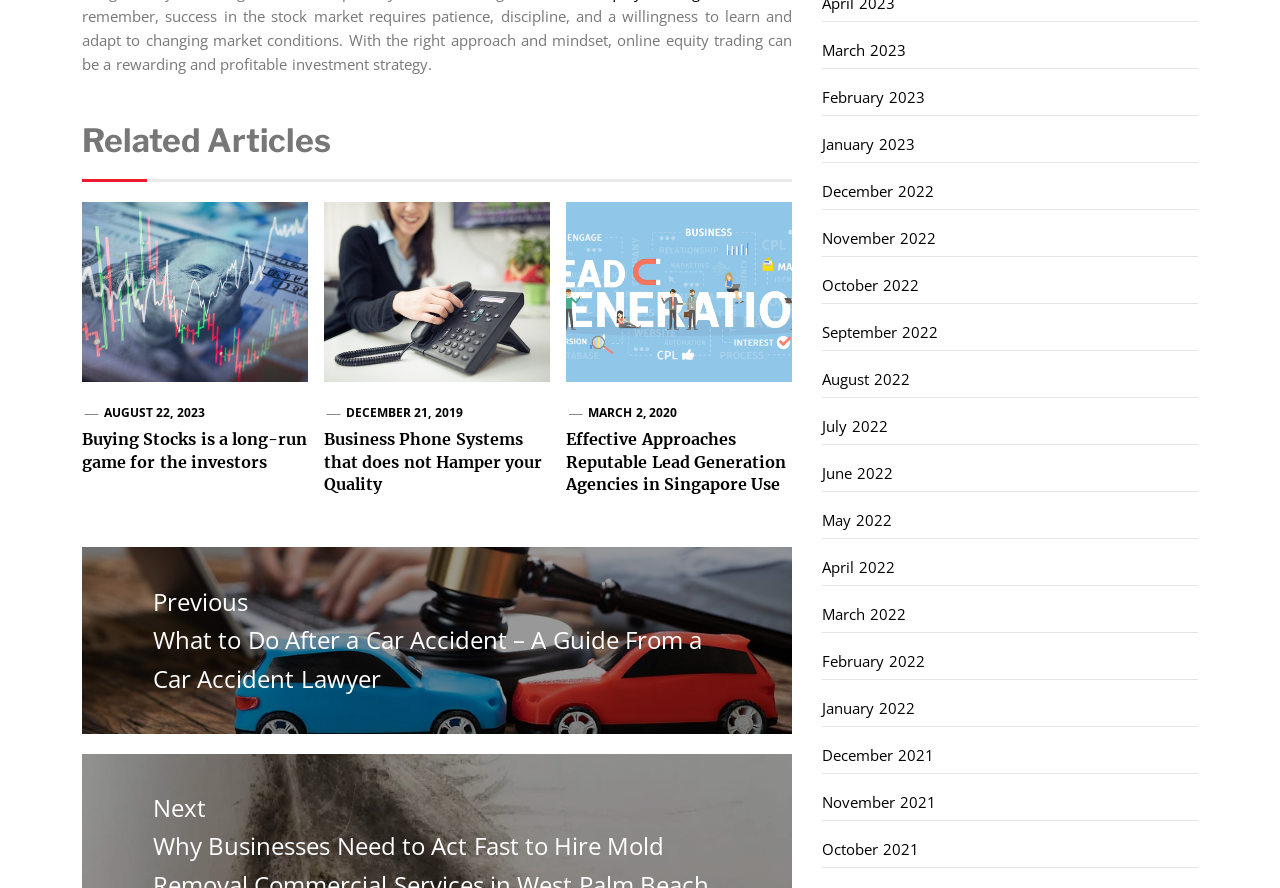What is the title of the first related article?
Look at the image and answer with only one word or phrase.

Buying Stocks is a long-run game for the investors